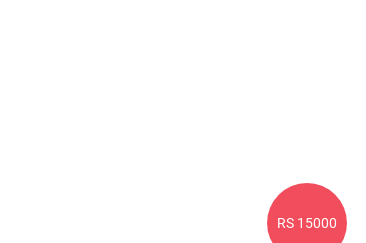Give a concise answer using only one word or phrase for this question:
What is the focus of the course?

English essay and precis writing skills